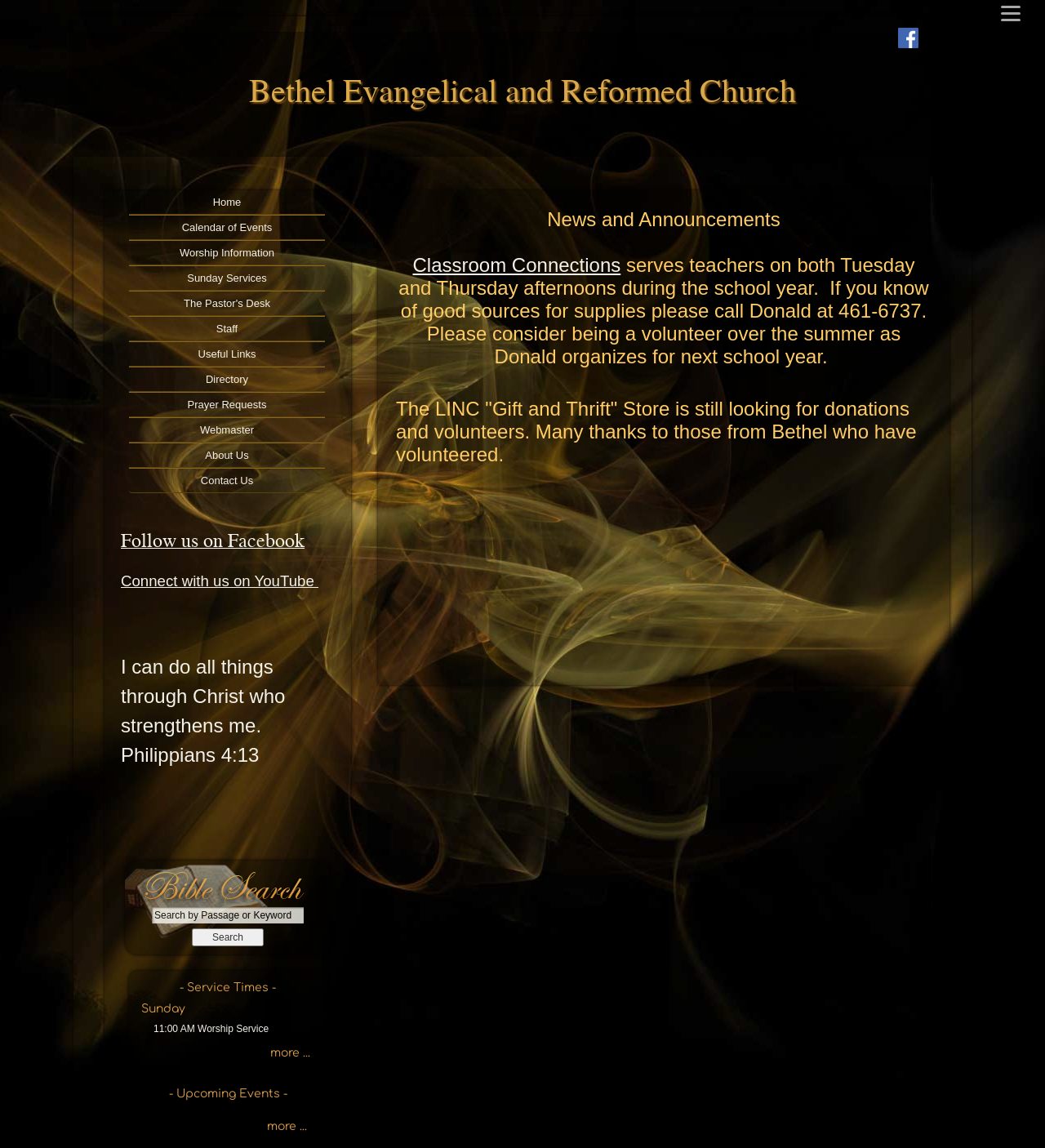Pinpoint the bounding box coordinates of the clickable element needed to complete the instruction: "Read News and Announcements". The coordinates should be provided as four float numbers between 0 and 1: [left, top, right, bottom].

[0.379, 0.181, 0.891, 0.581]